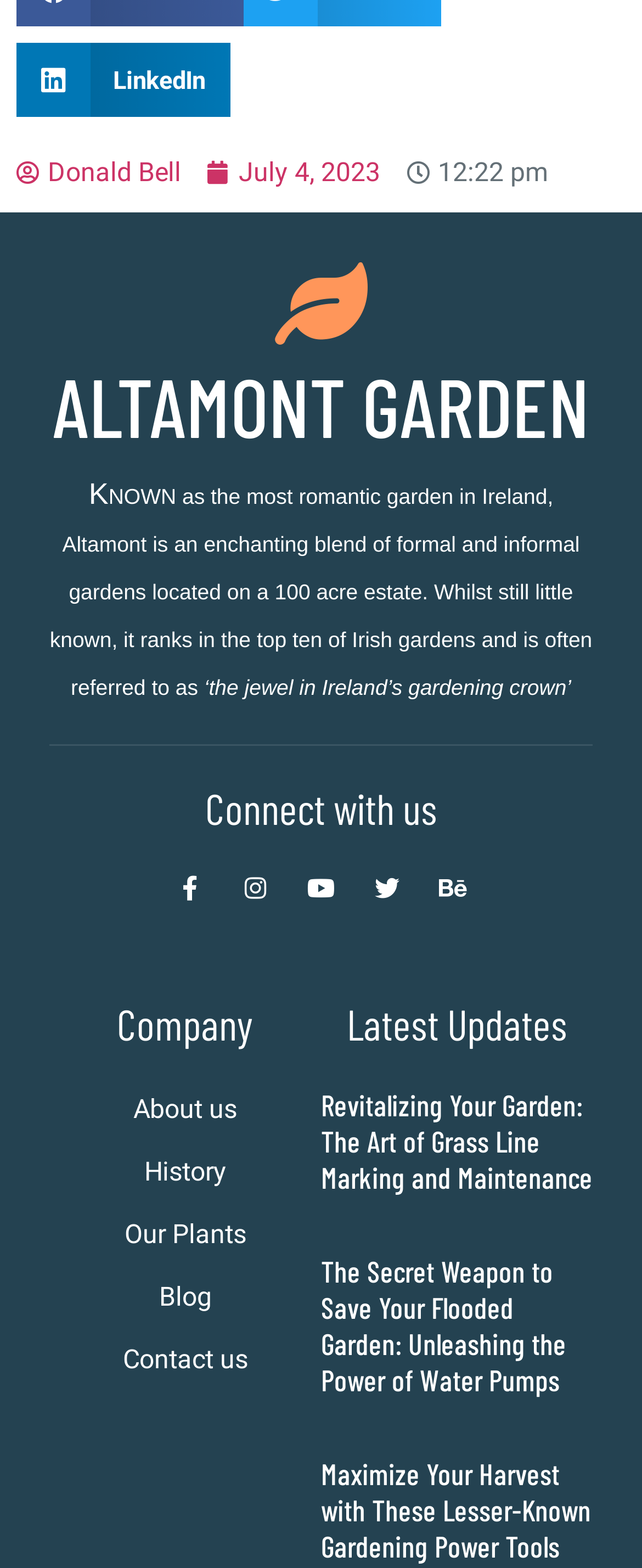What is the category of the article 'Revitalizing Your Garden: The Art of Grass Line Marking and Maintenance'?
From the image, respond with a single word or phrase.

Latest Updates